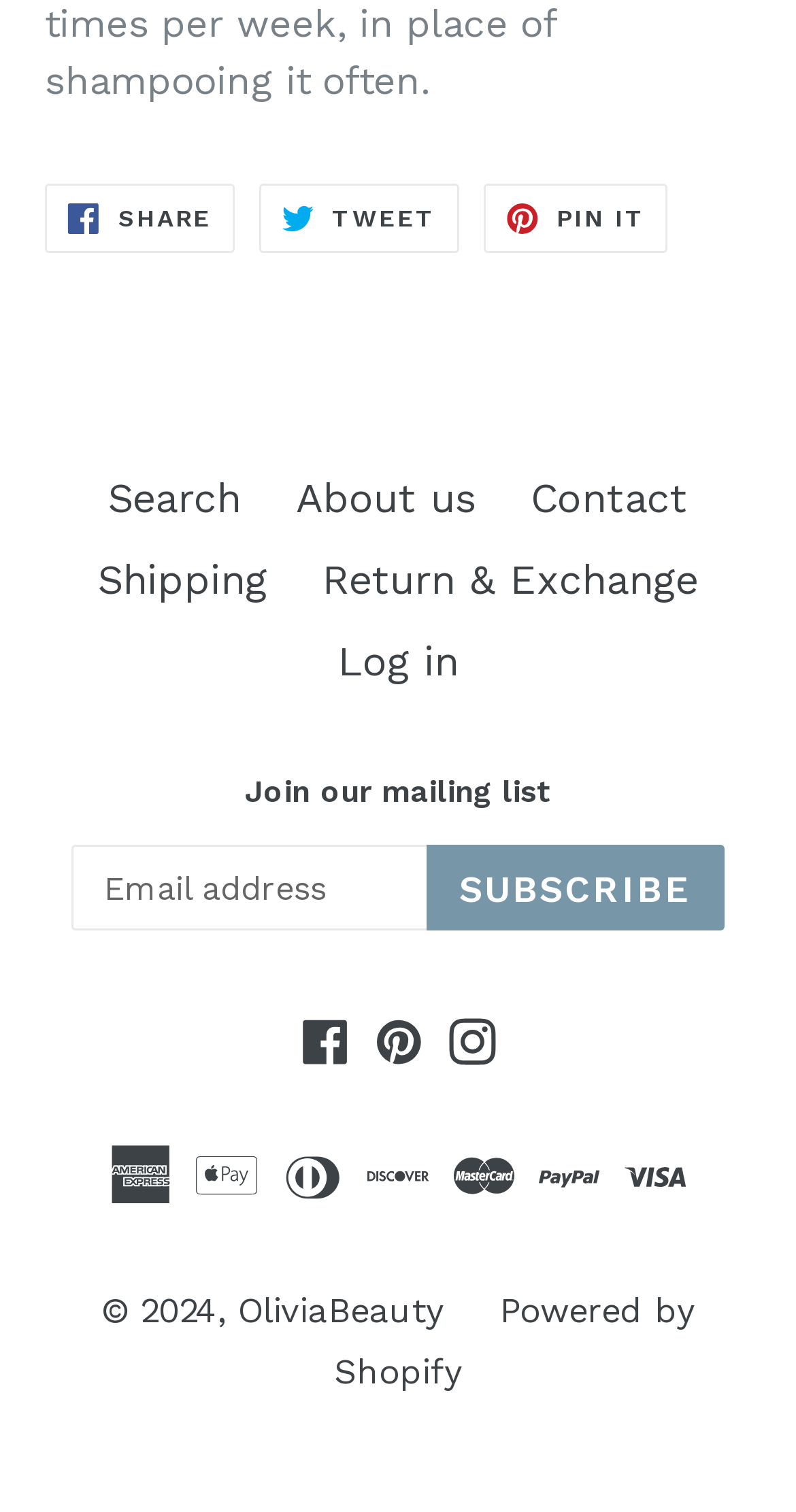Using the provided element description "parent_node: SUBSCRIBE name="contact[email]" placeholder="Email address"", determine the bounding box coordinates of the UI element.

[0.09, 0.559, 0.536, 0.616]